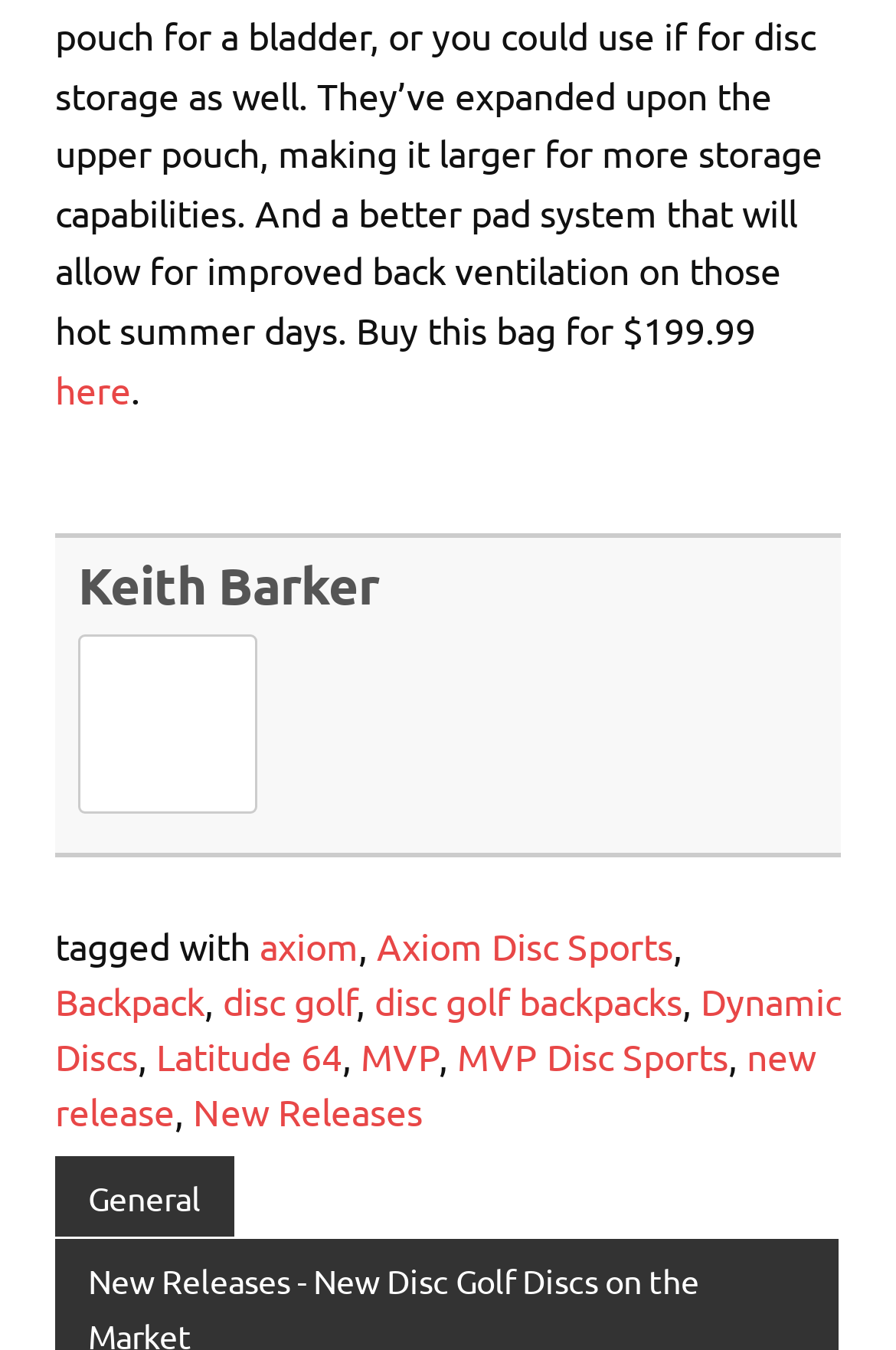Locate the bounding box coordinates of the element that needs to be clicked to carry out the instruction: "click on Keith Barker's profile". The coordinates should be given as four float numbers ranging from 0 to 1, i.e., [left, top, right, bottom].

[0.087, 0.41, 0.423, 0.456]